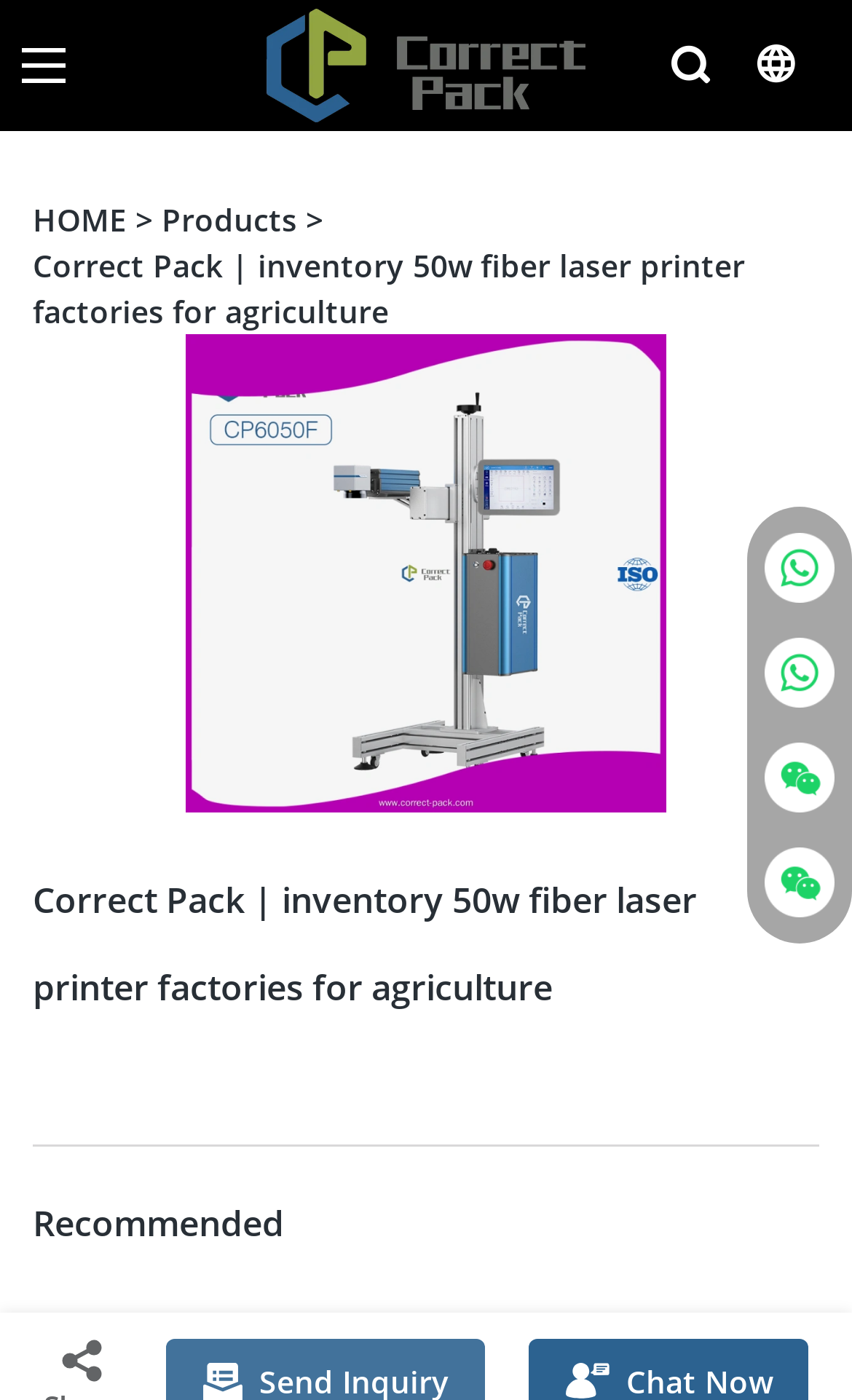Reply to the question with a single word or phrase:
How many links are in the top navigation bar?

3